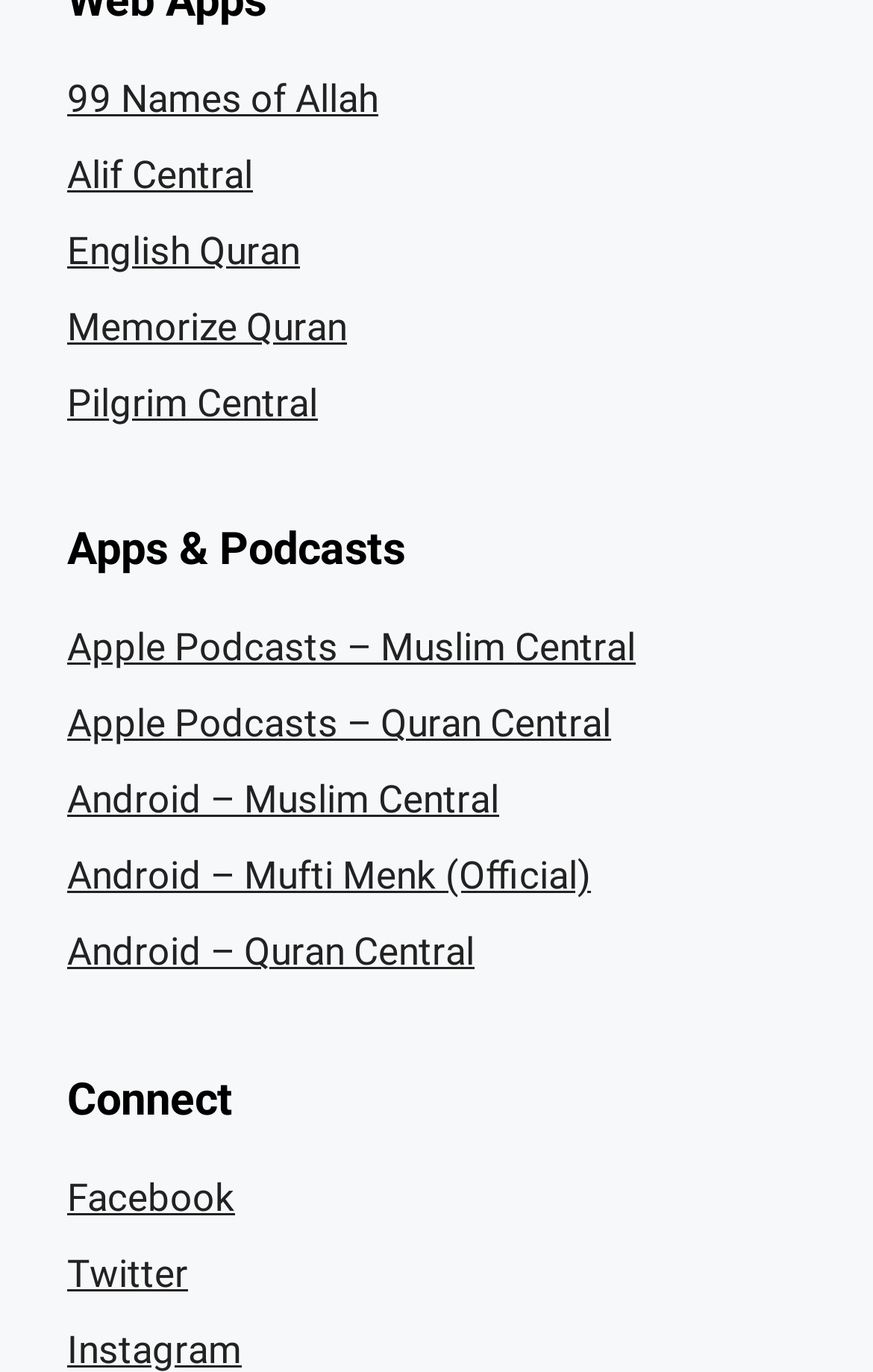Locate the bounding box coordinates of the area to click to fulfill this instruction: "View Quran Central on Android". The bounding box should be presented as four float numbers between 0 and 1, in the order [left, top, right, bottom].

[0.077, 0.678, 0.544, 0.71]